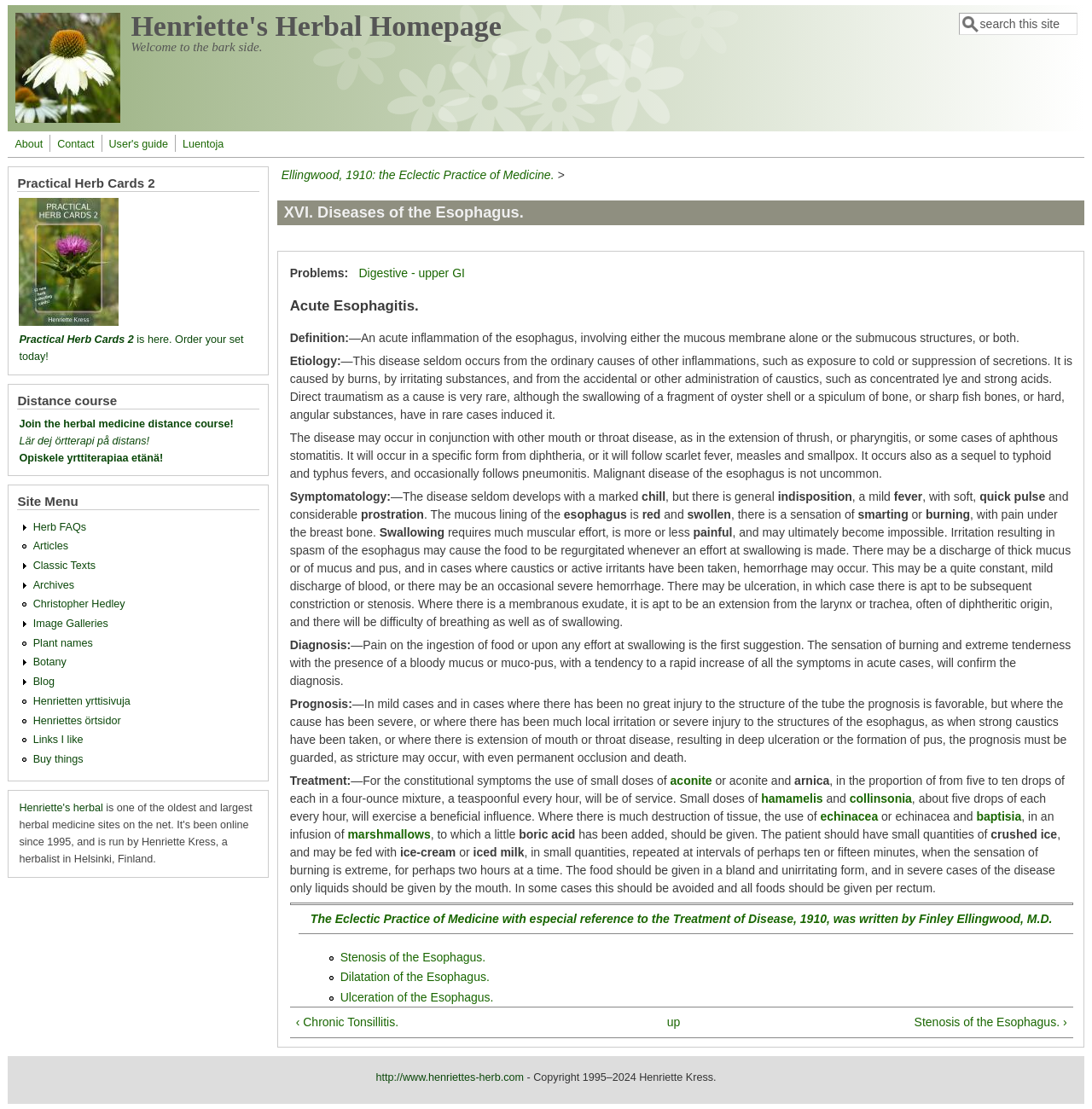Describe all the significant parts and information present on the webpage.

The webpage is about Henriette's Herbal Homepage, specifically focusing on diseases of the esophagus. At the top, there is a navigation menu with links to "Home", "About", "Contact", "User's guide", and "Luentoja". Below this, there is a search form with a textbox and a "search this site" label.

The main content of the page is divided into sections, starting with "XVI. Diseases of the Esophagus." which is a heading. The first section is about "Problems" and lists "Digestive - upper GI" as a related topic. The following sections are about "Acute Esophagitis", including its definition, etiology, symptomatology, diagnosis, prognosis, and treatment.

The text is dense and informative, with many paragraphs and sentences describing the disease and its various aspects. There are no images on the page, but there are links to other relevant topics, such as "aconite", "hamamelis", "collinsonia", "echinacea", "baptisia", and "marshmallows", which are likely herbal remedies.

At the bottom of the page, there is a separator line, followed by a link to "The Eclectic Practice of Medicine with especial reference to the Treatment of Disease, 1910, was written by Finley Ellingwood, M.D." which suggests that the content of the page is based on this book.